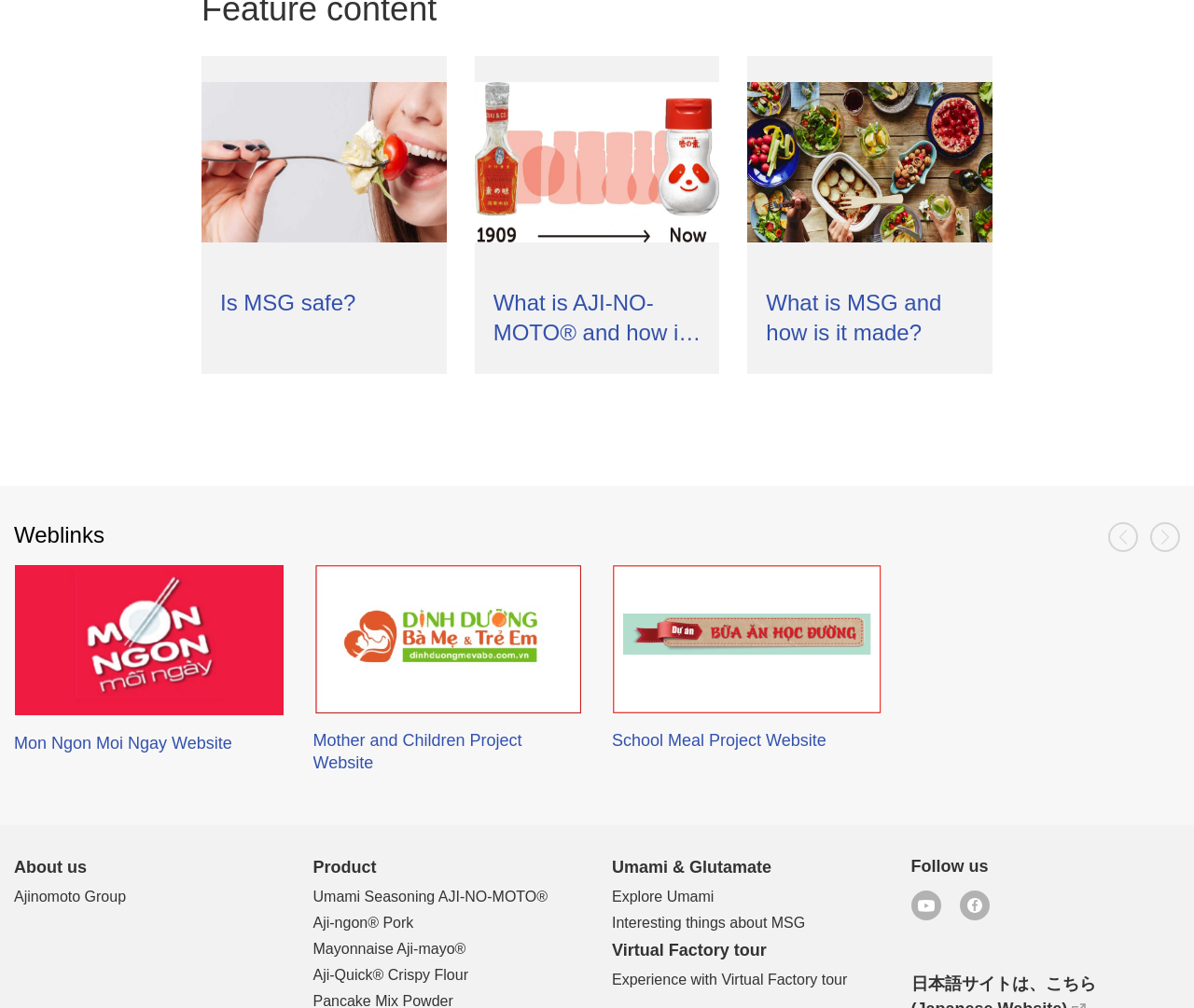How many social media platforms are linked on the webpage?
Provide a fully detailed and comprehensive answer to the question.

The webpage has links to two social media platforms, which are YouTube and Facebook, as indicated by the icons 'icon-youtube' and 'icon-facebook'.